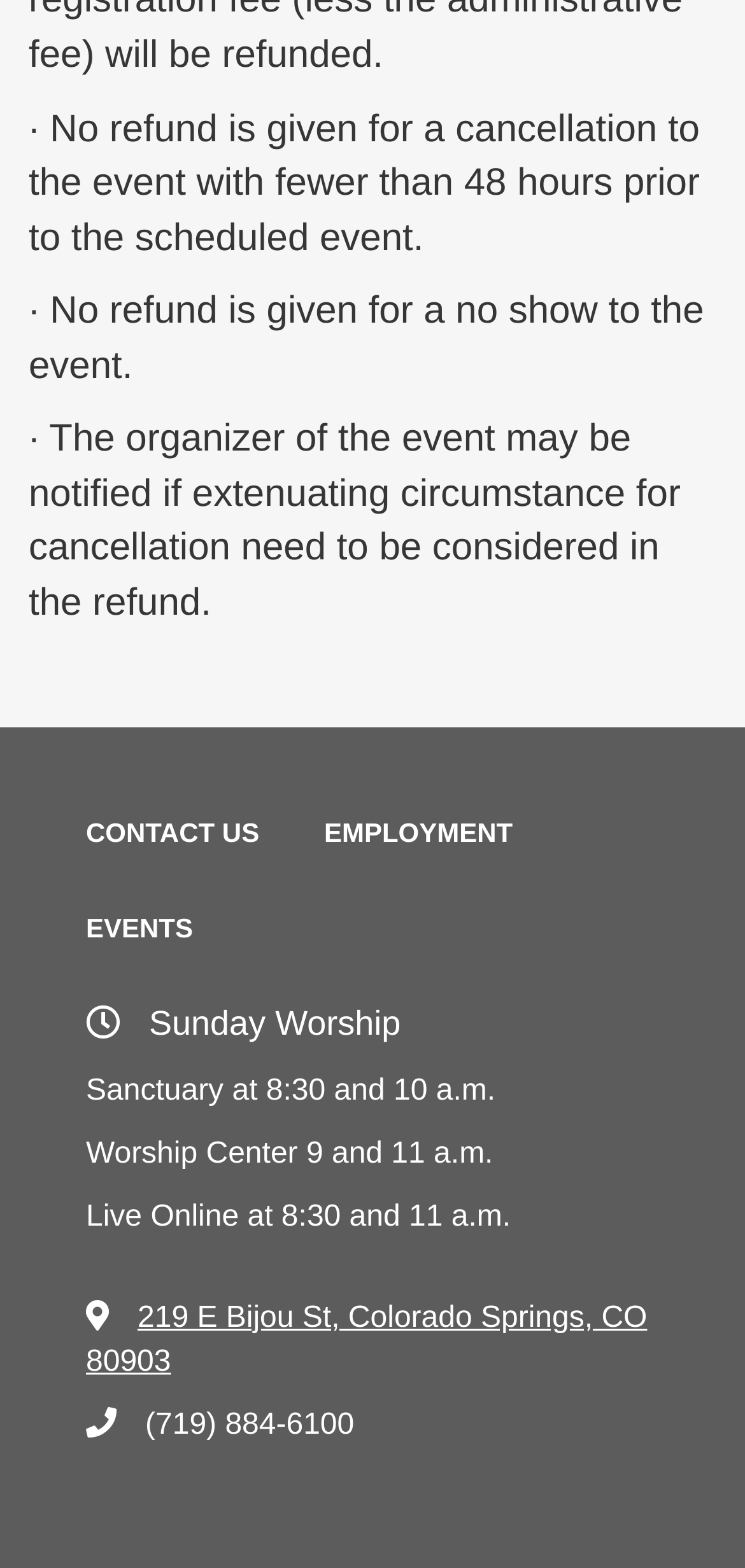How many ways can you attend Sunday worship?
Could you answer the question with a detailed and thorough explanation?

According to the webpage, there are three ways to attend Sunday worship: in the Sanctuary, in the Worship Center, and live online. This implies that attendees have three options to choose from.